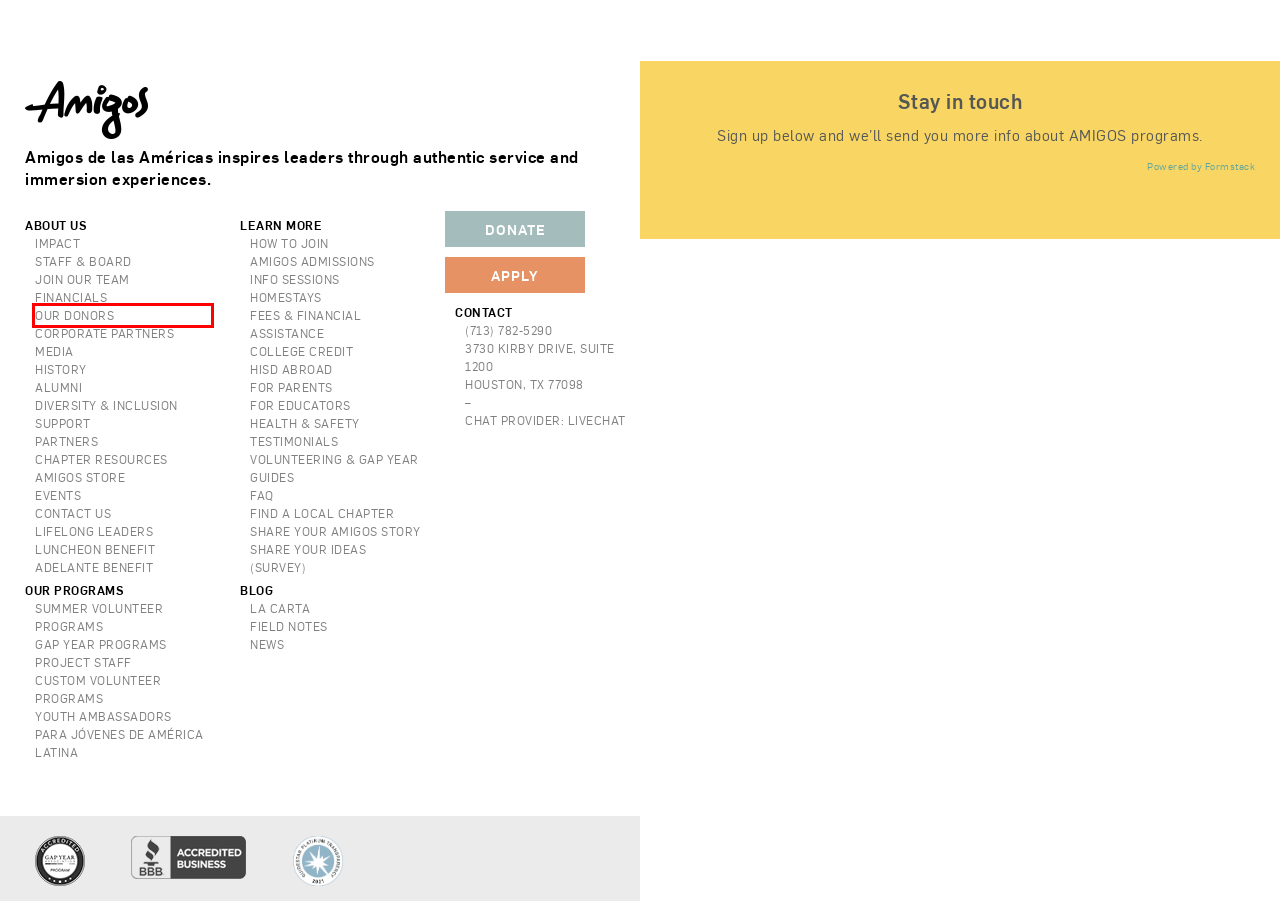Examine the screenshot of a webpage featuring a red bounding box and identify the best matching webpage description for the new page that results from clicking the element within the box. Here are the options:
A. Support AMIGOS - Amigos de las Americas
B. AMIGOS Lifelong Leaders Luncheon in Houston, TX
C. La Carta - Amigos de las Americas
D. Custom Volunteer Programs - Amigos de las Americas
E. Impact of AMIGOS | Amigos de las Americas
F. Alumni - Amigos de las Americas
G. College Credit - Amigos de las Americas
H. Adelante Benefit - Amigos de las Americas

A